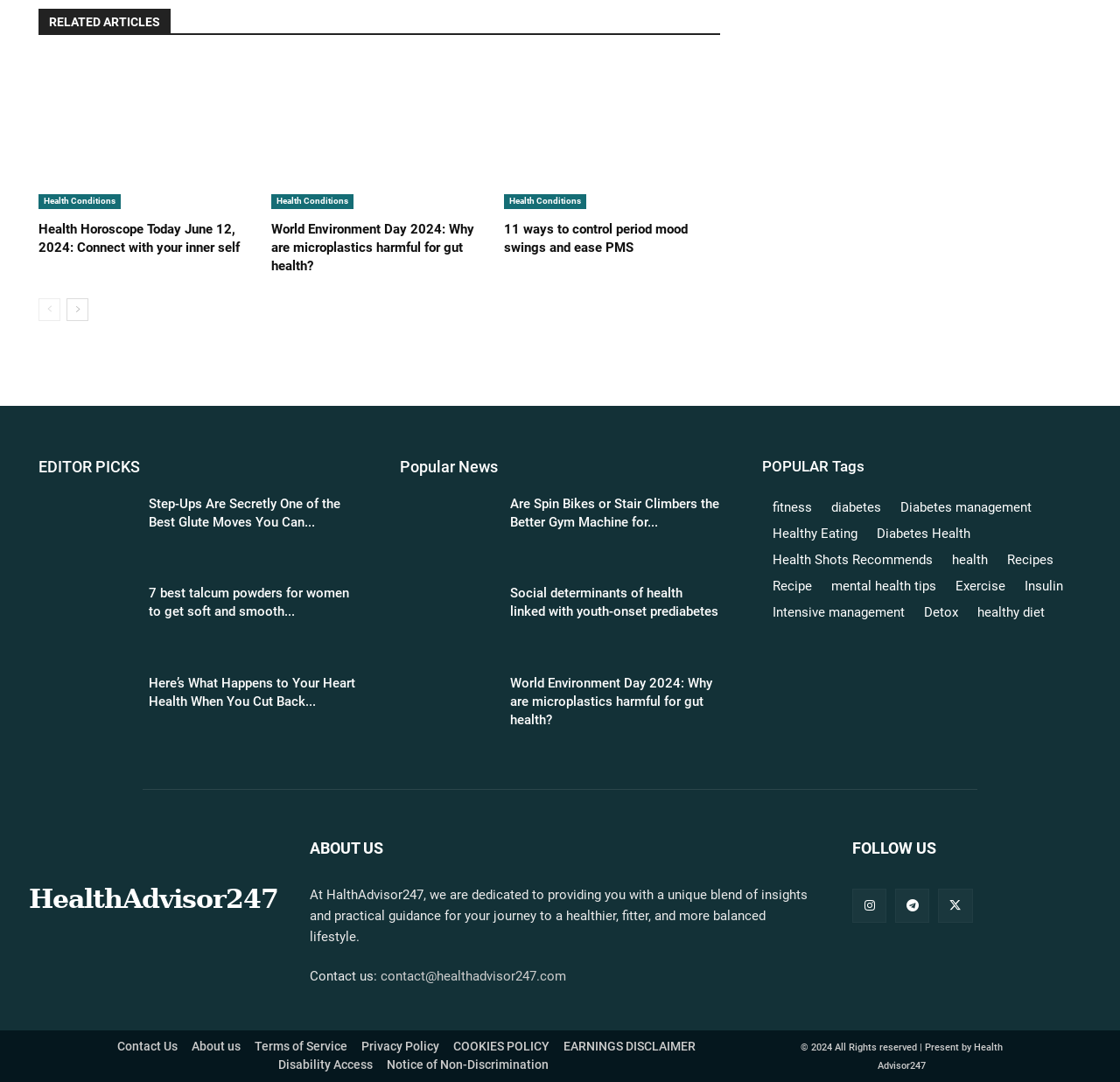Please locate the bounding box coordinates of the element that needs to be clicked to achieve the following instruction: "Contact us through 'contact@healthadvisor247.com'". The coordinates should be four float numbers between 0 and 1, i.e., [left, top, right, bottom].

[0.34, 0.895, 0.505, 0.909]